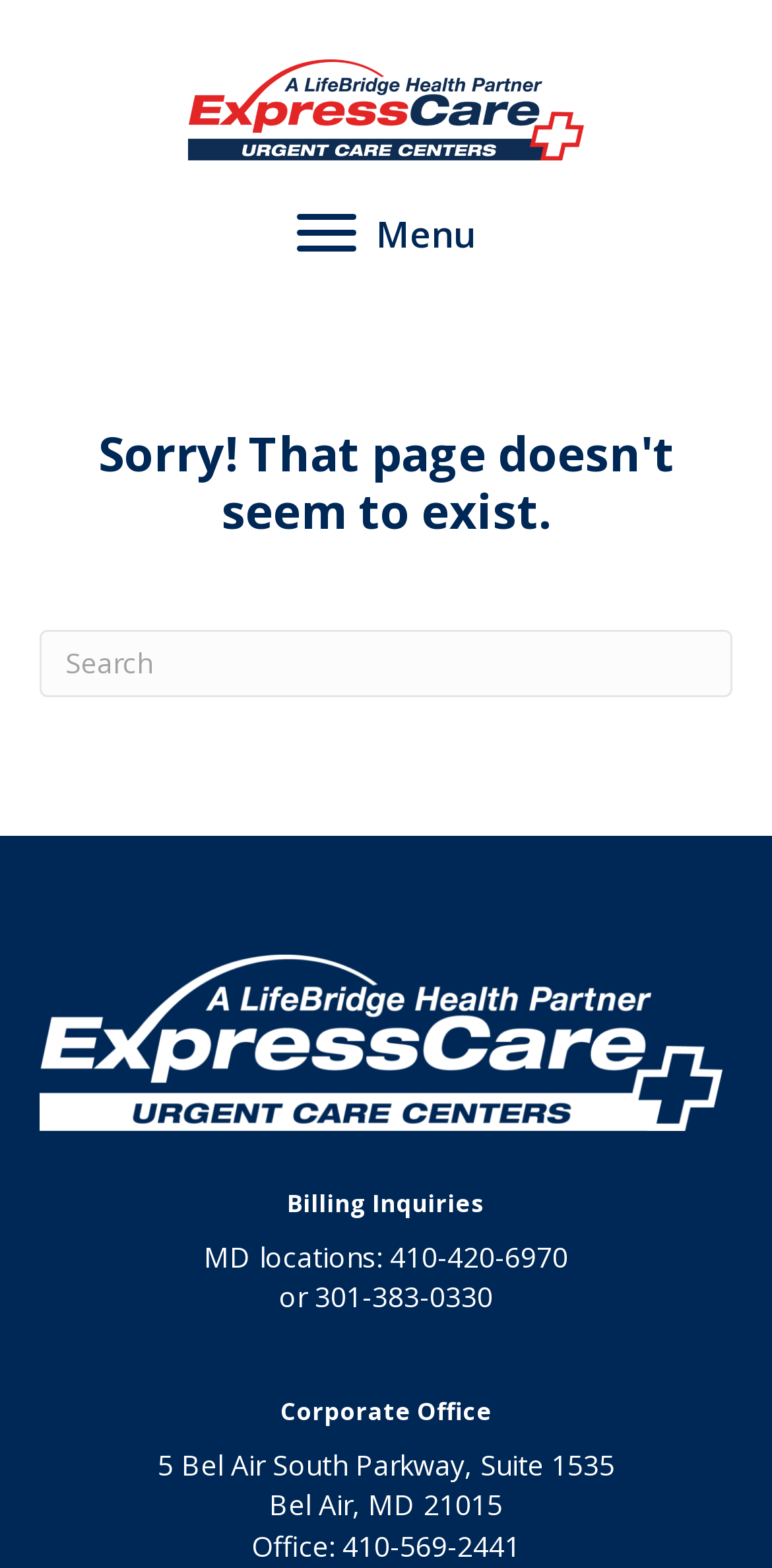What is the phone number of the corporate office?
Give a thorough and detailed response to the question.

The phone number of the corporate office is 410-569-2441, which can be found in the section below the header, under the 'Corporate Office' heading, next to the address.